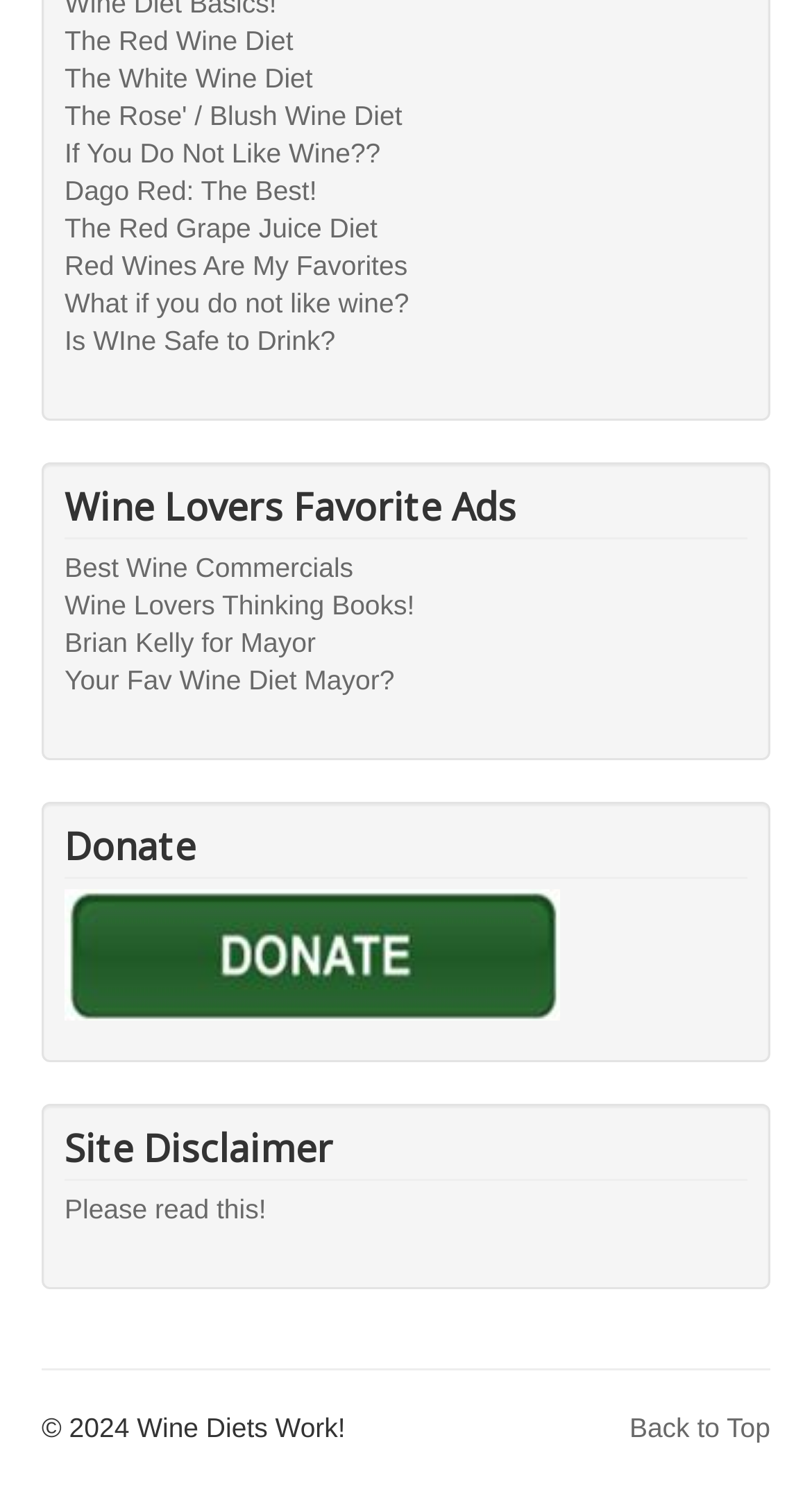What is the name of the mayor mentioned?
Please provide a single word or phrase based on the screenshot.

Brian Kelly